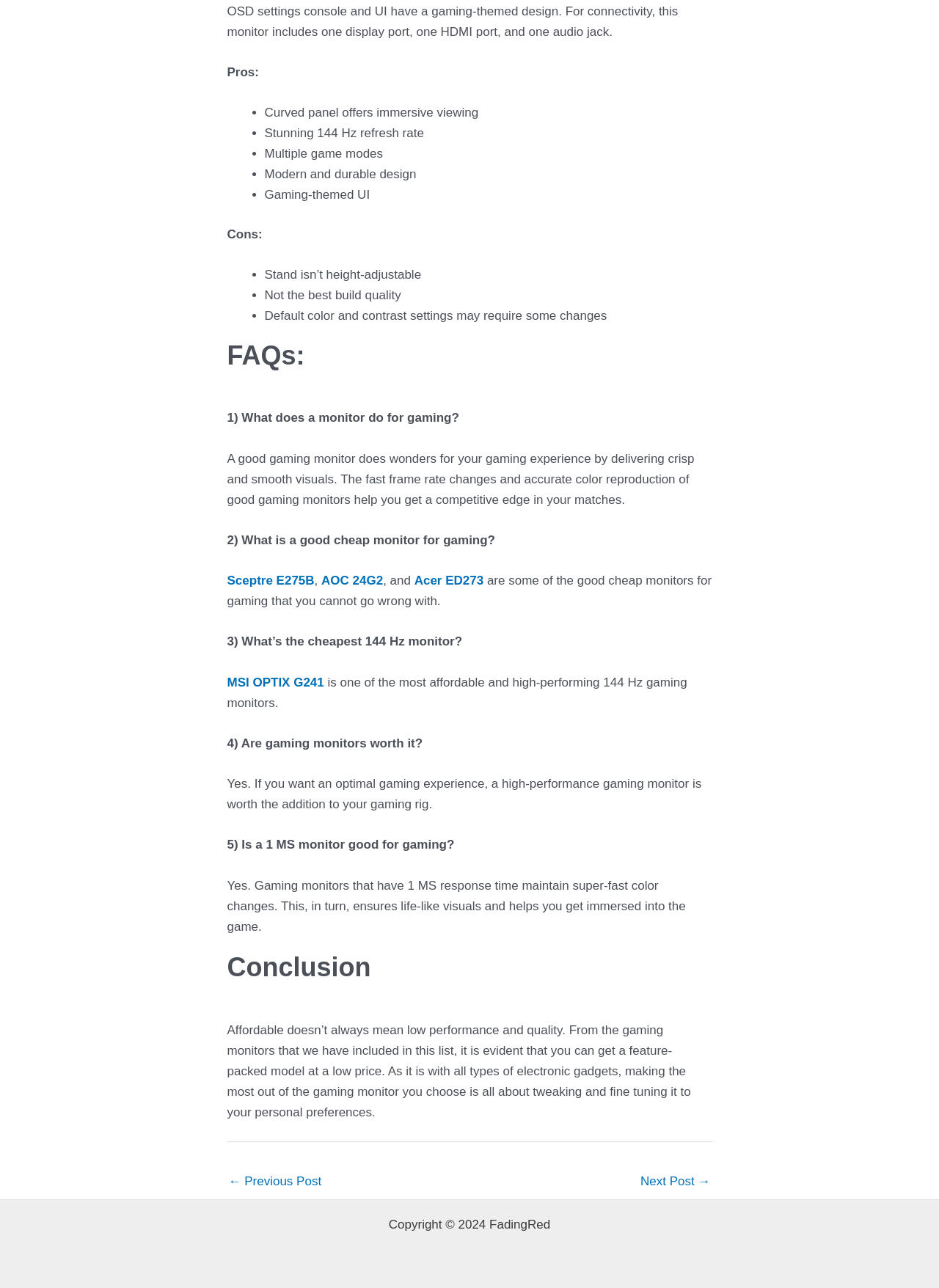Use a single word or phrase to answer the question: 
How many FAQs are listed on the webpage?

5